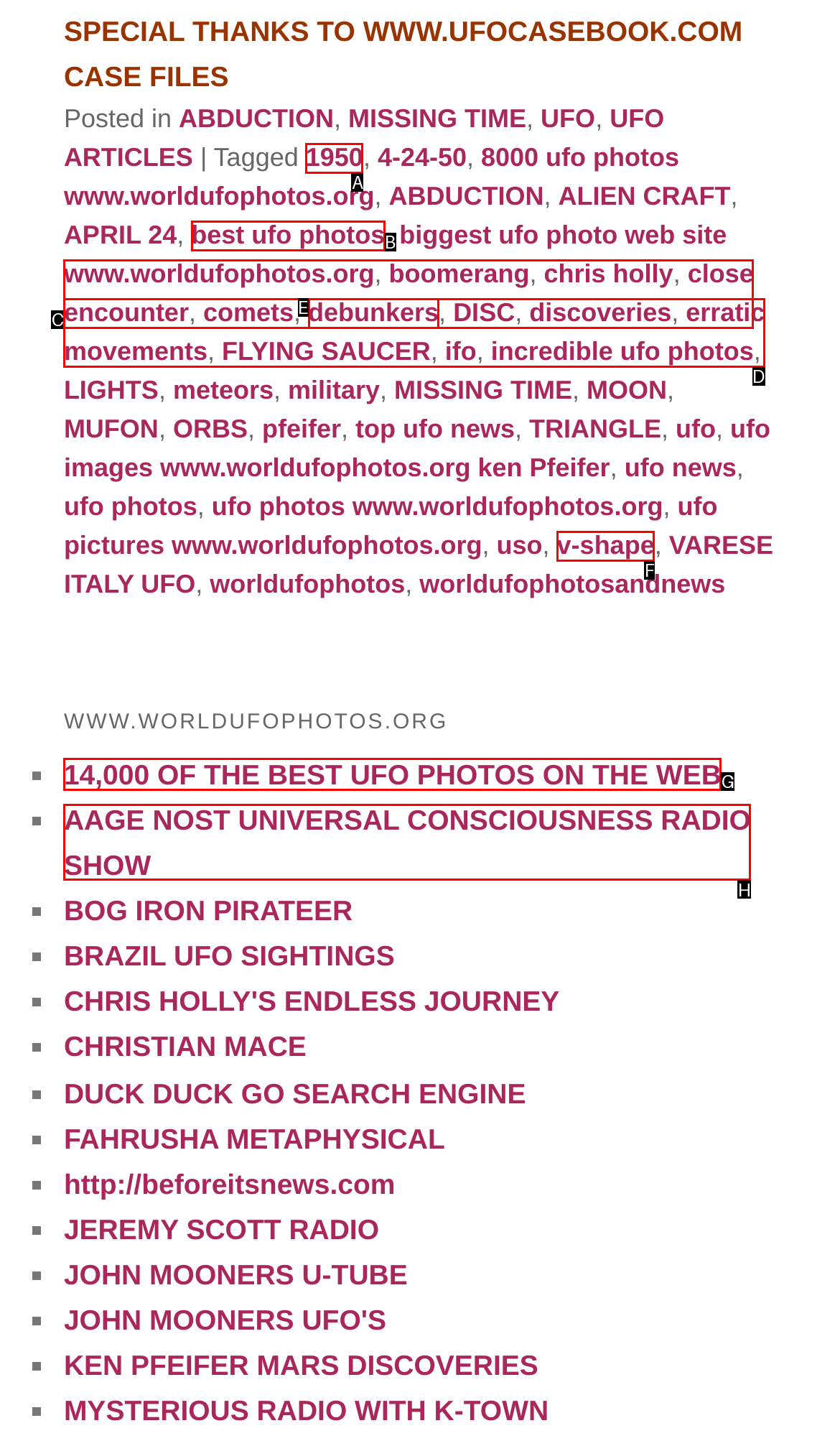Given the task: Listen to AAGE NOST UNIVERSAL CONSCIOUSNESS RADIO SHOW, tell me which HTML element to click on.
Answer with the letter of the correct option from the given choices.

H